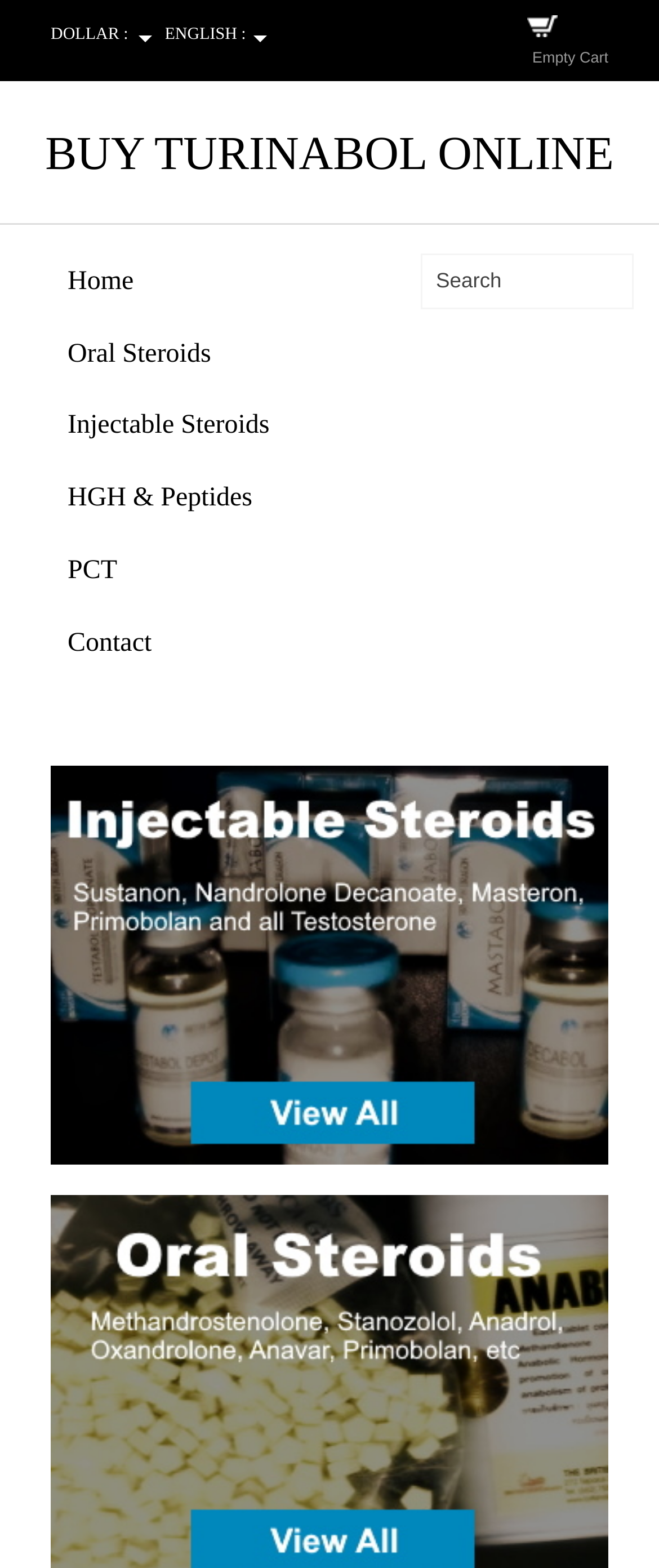Please identify the coordinates of the bounding box that should be clicked to fulfill this instruction: "Click on Home".

[0.038, 0.157, 0.6, 0.203]